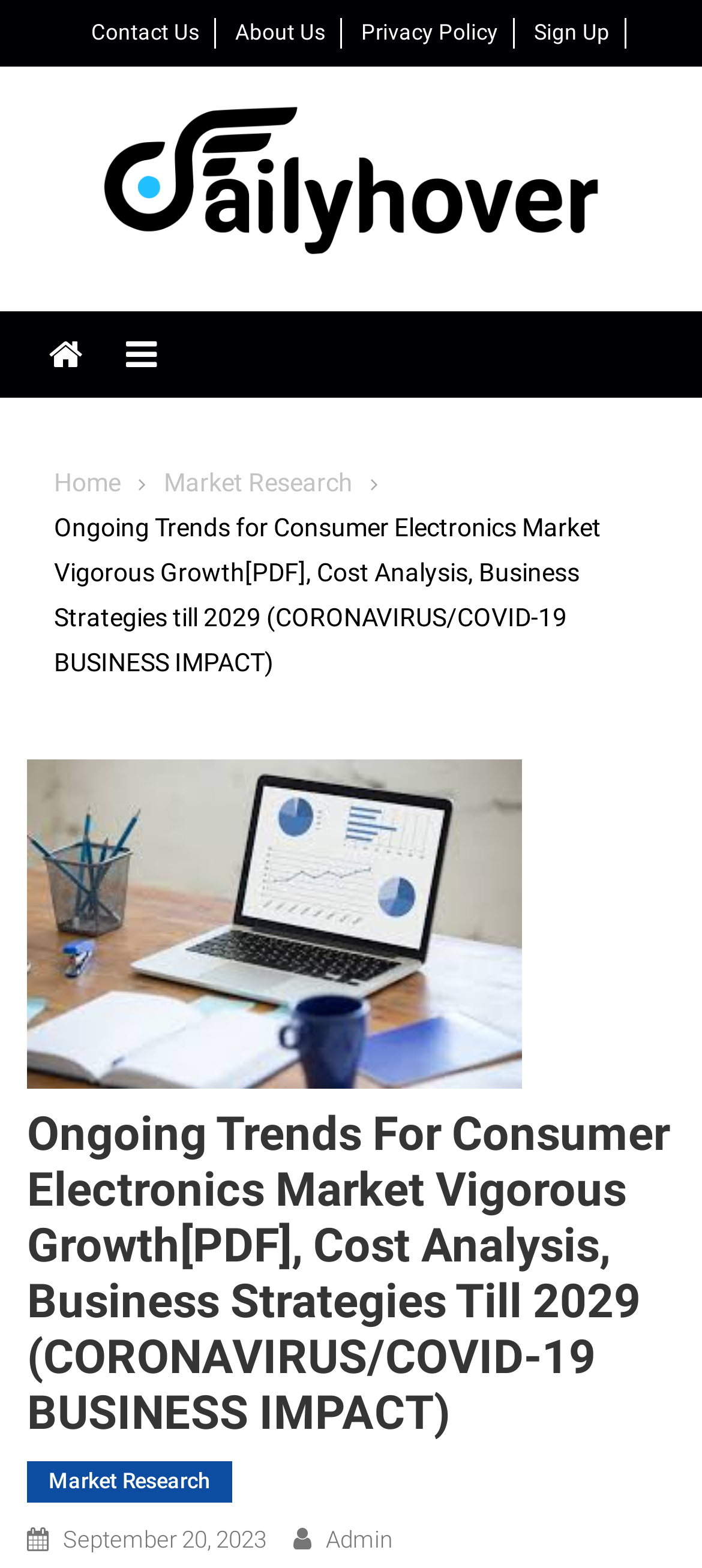Determine the bounding box coordinates of the section I need to click to execute the following instruction: "sign up for an account". Provide the coordinates as four float numbers between 0 and 1, i.e., [left, top, right, bottom].

[0.76, 0.013, 0.868, 0.029]